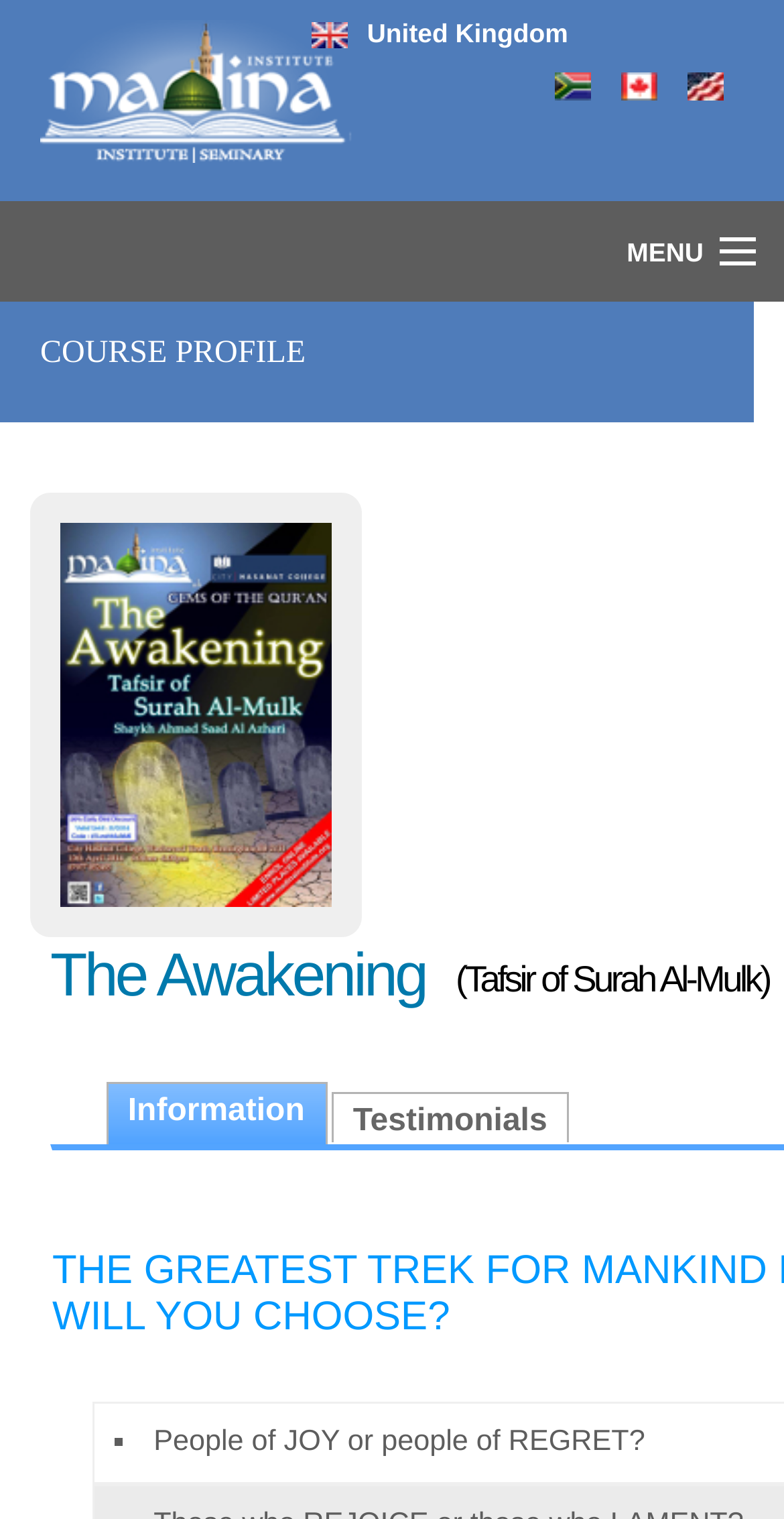Predict the bounding box of the UI element based on this description: "INSTRUCTORS".

[0.0, 0.379, 1.0, 0.404]